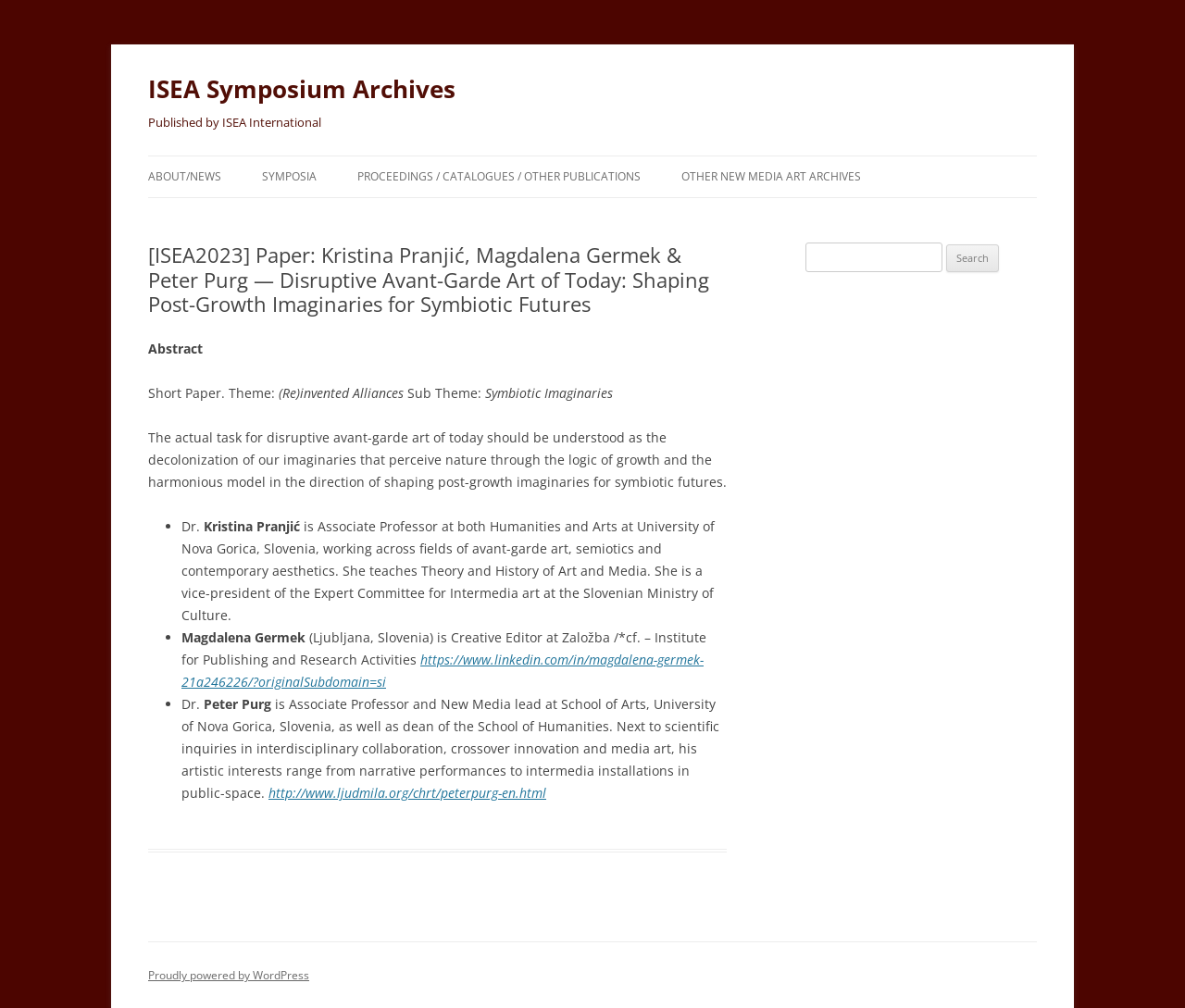Identify the bounding box coordinates of the area that should be clicked in order to complete the given instruction: "Read the abstract of the paper". The bounding box coordinates should be four float numbers between 0 and 1, i.e., [left, top, right, bottom].

[0.125, 0.337, 0.171, 0.355]